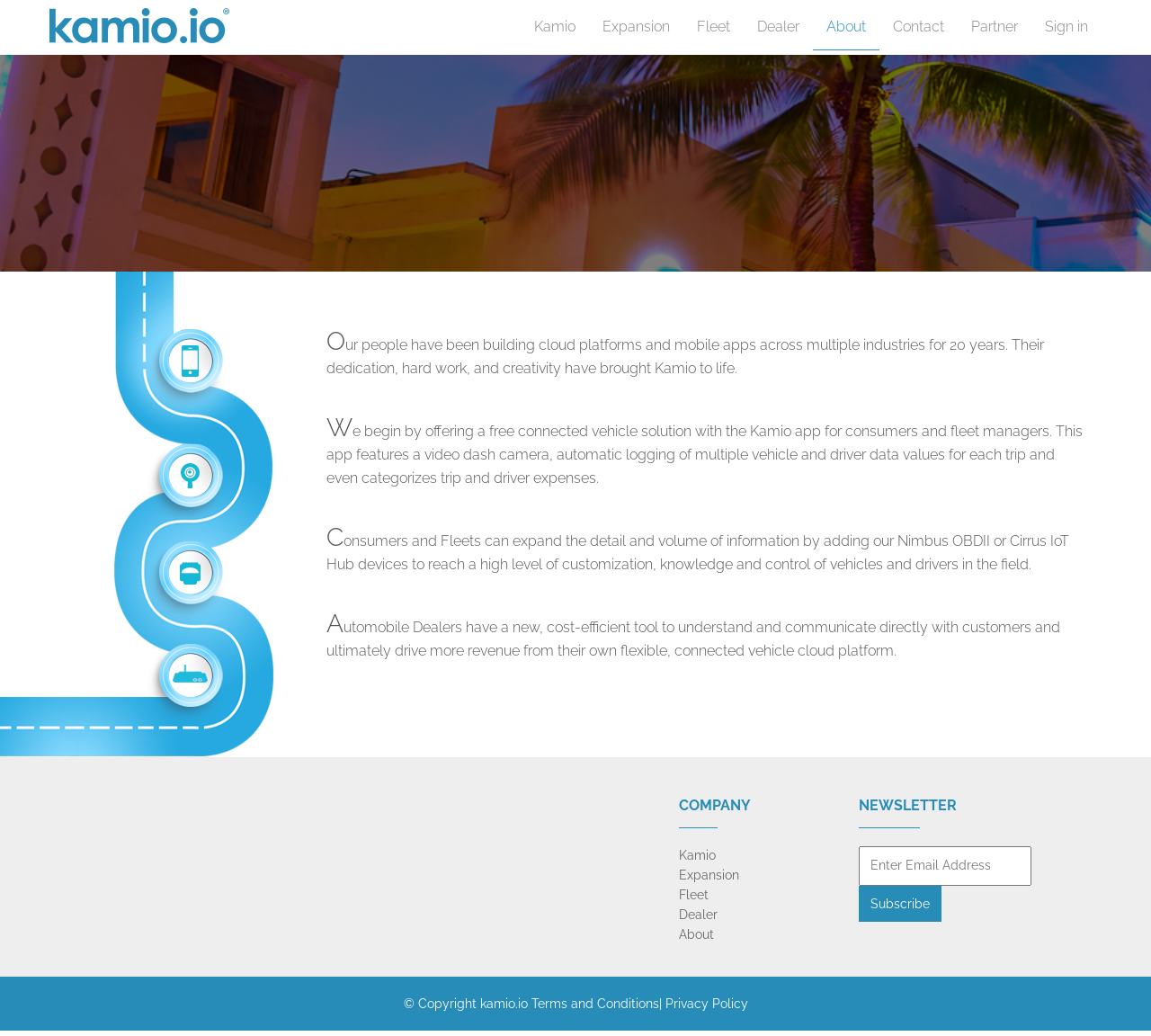Give a comprehensive overview of the webpage, including key elements.

The webpage is about Kamio.IO, a company that provides cloud platforms and mobile apps across multiple industries. At the top left corner, there is a logo image and a navigation menu with links to different sections of the website, including Kamio, Expansion, Fleet, Dealer, About, Contact, Partner, and Sign in.

Below the navigation menu, there is a section that describes the company's history and mission. The text explains that the company's people have been building cloud platforms and mobile apps for 20 years, and their dedication has brought Kamio to life.

Following this section, there are three paragraphs that describe the company's products and services. The first paragraph explains that Kamio offers a free connected vehicle solution with a video dash camera and automatic logging of vehicle and driver data. The second paragraph describes how consumers and fleets can expand the detail and volume of information by adding devices to reach a high level of customization and control. The third paragraph explains how automobile dealers can use Kamio's platform to understand and communicate with customers and drive more revenue.

On the bottom left corner, there is a section titled "COMPANY" with links to different sections of the website, similar to the navigation menu at the top. Below this section, there is a separator line, and then a section titled "NEWSLETTER" where users can enter their email address and subscribe to the newsletter.

At the very bottom of the page, there is a footer section with copyright information, a link to Terms and Conditions, a separator, and a link to Privacy Policy.